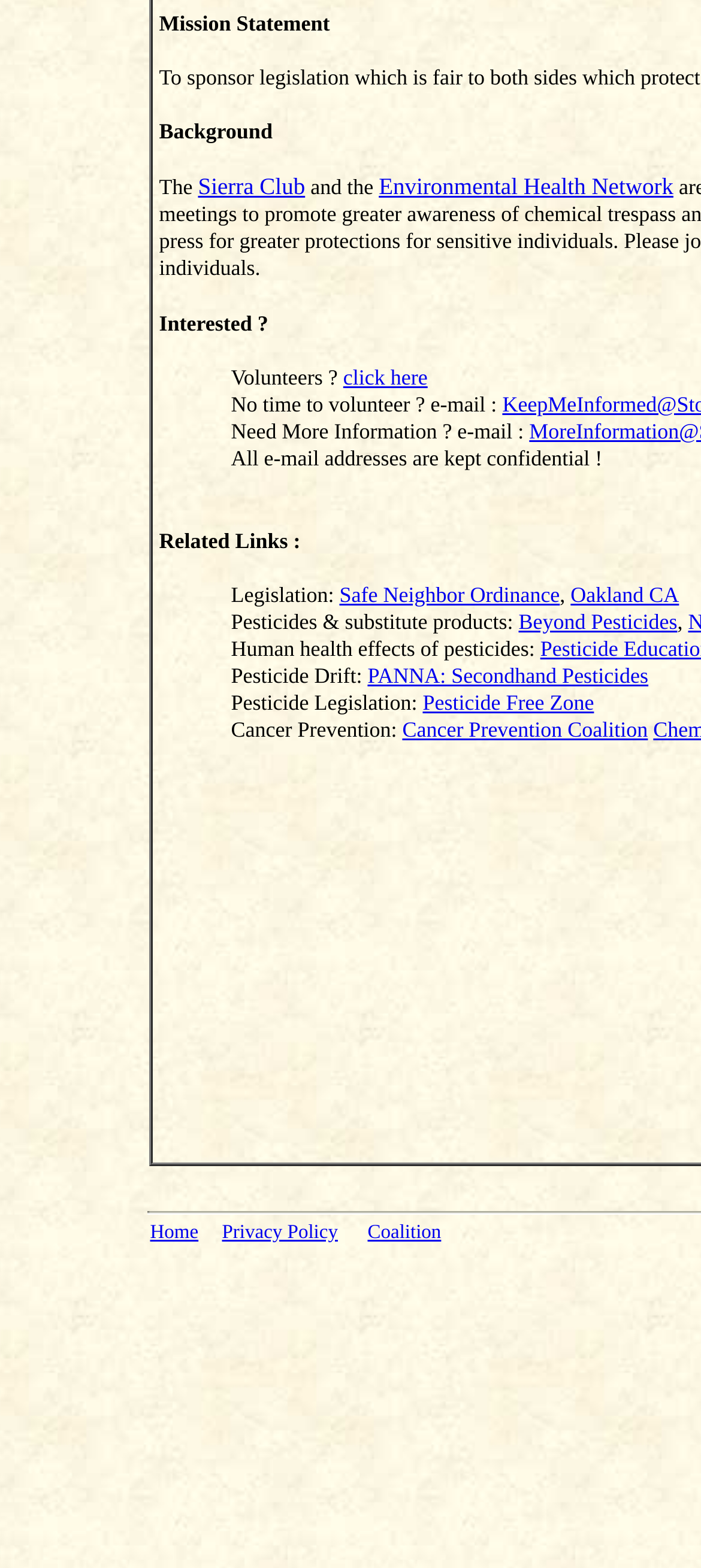Bounding box coordinates should be provided in the format (top-left x, top-left y, bottom-right x, bottom-right y) with all values between 0 and 1. Identify the bounding box for this UI element: Cancer Prevention Coalition

[0.574, 0.456, 0.924, 0.473]